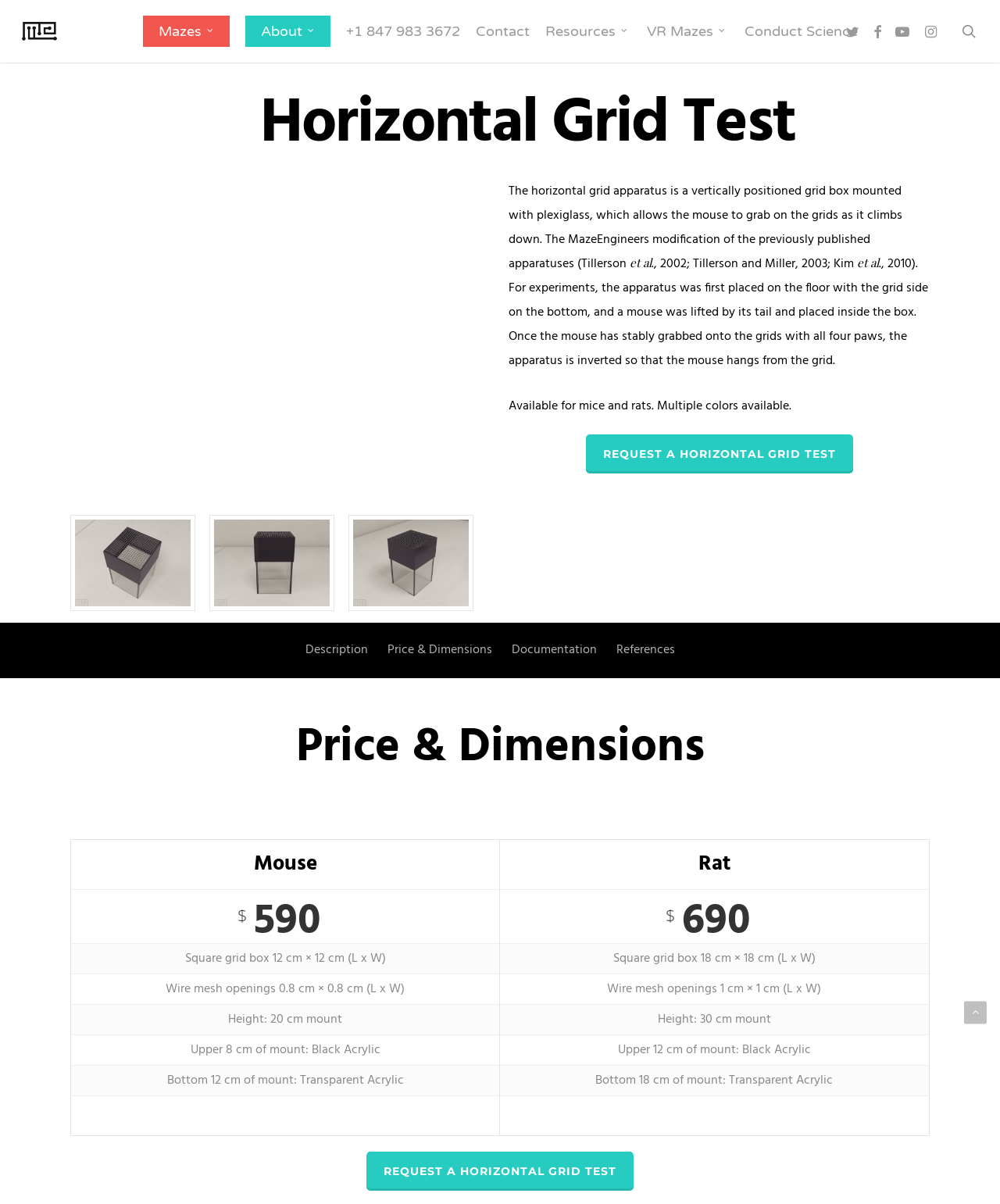What is the price of the Horizontal Grid Test for mice?
Based on the screenshot, give a detailed explanation to answer the question.

The price of the Horizontal Grid Test for mice is mentioned in the webpage as $590, which is specified under the 'Price & Dimensions' section.